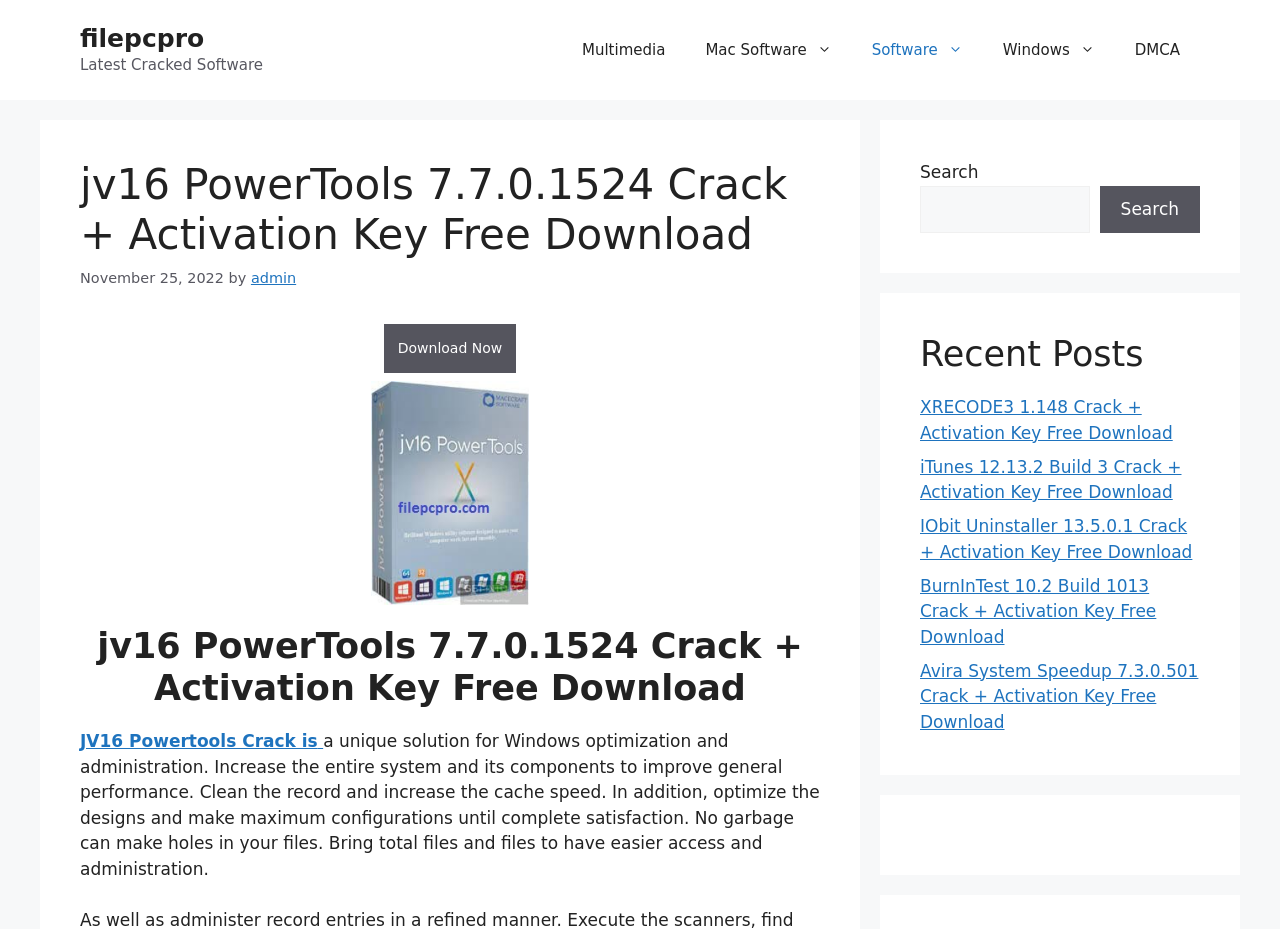Respond to the question with just a single word or phrase: 
How many links are there in the primary navigation?

5